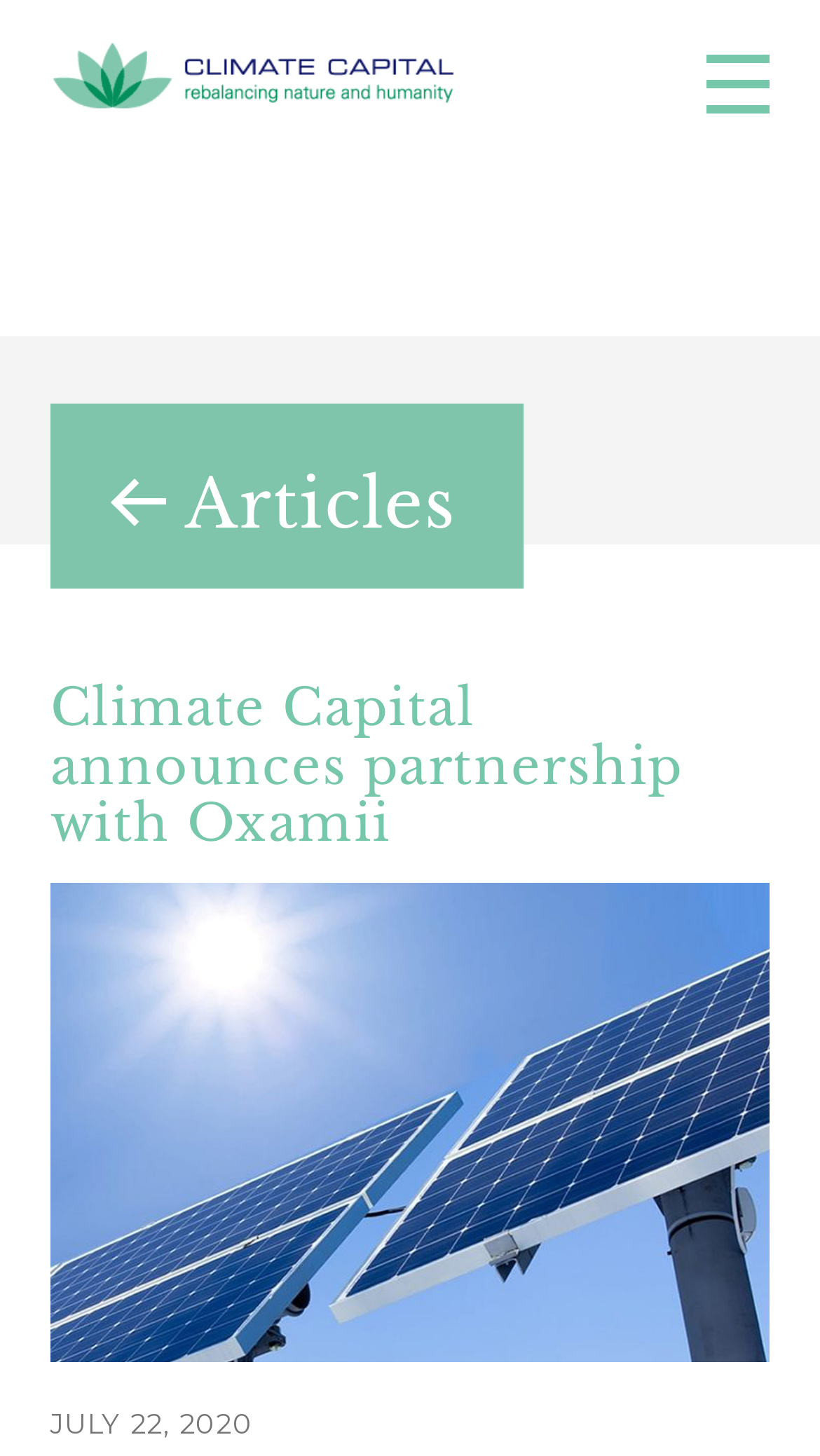Given the description of the UI element: "parent_node: Climate Capital", predict the bounding box coordinates in the form of [left, top, right, bottom], with each value being a float between 0 and 1.

[0.062, 0.053, 0.554, 0.081]